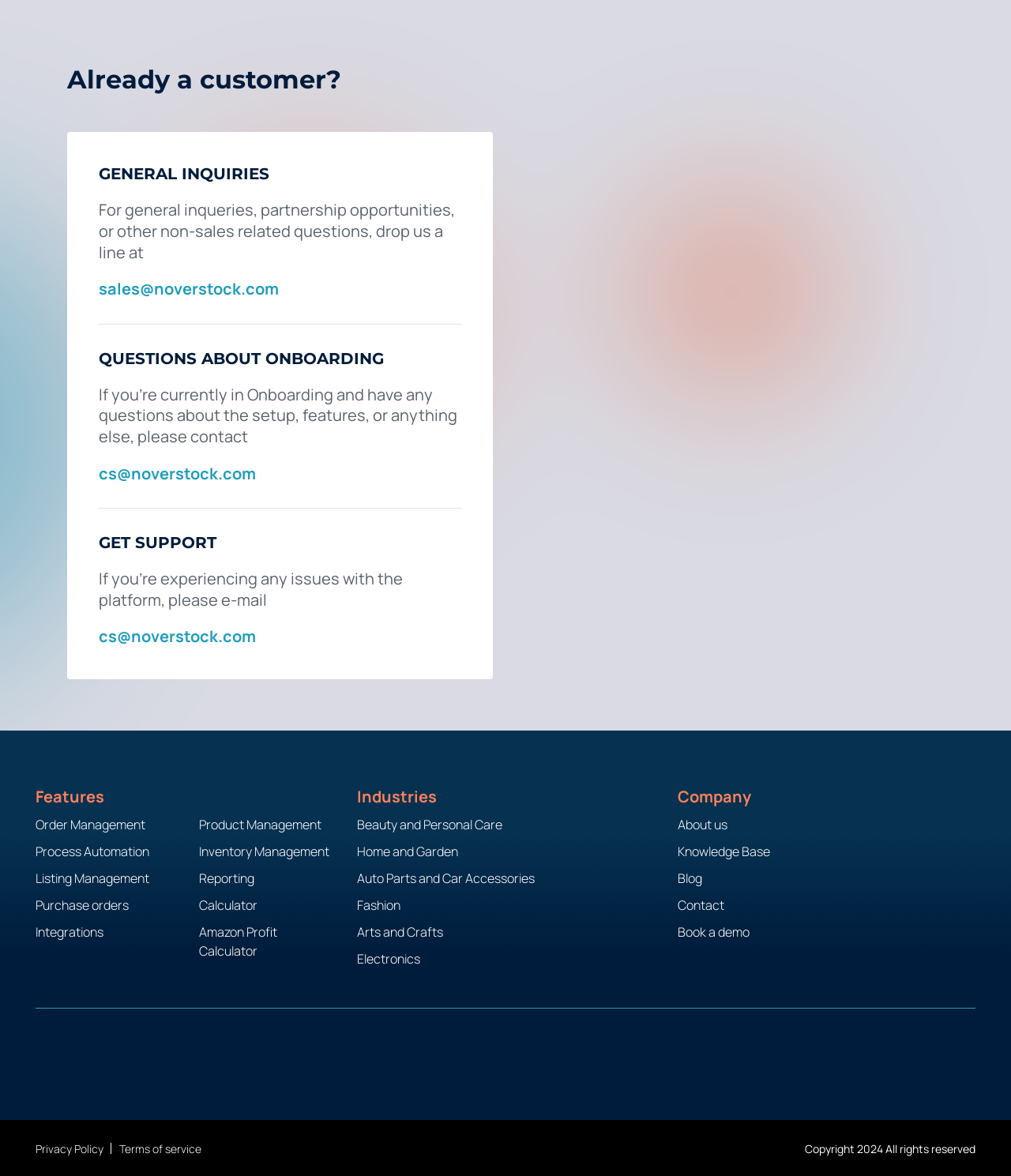Identify the coordinates of the bounding box for the element that must be clicked to accomplish the instruction: "Contact us for general inquiries".

[0.097, 0.236, 0.276, 0.255]